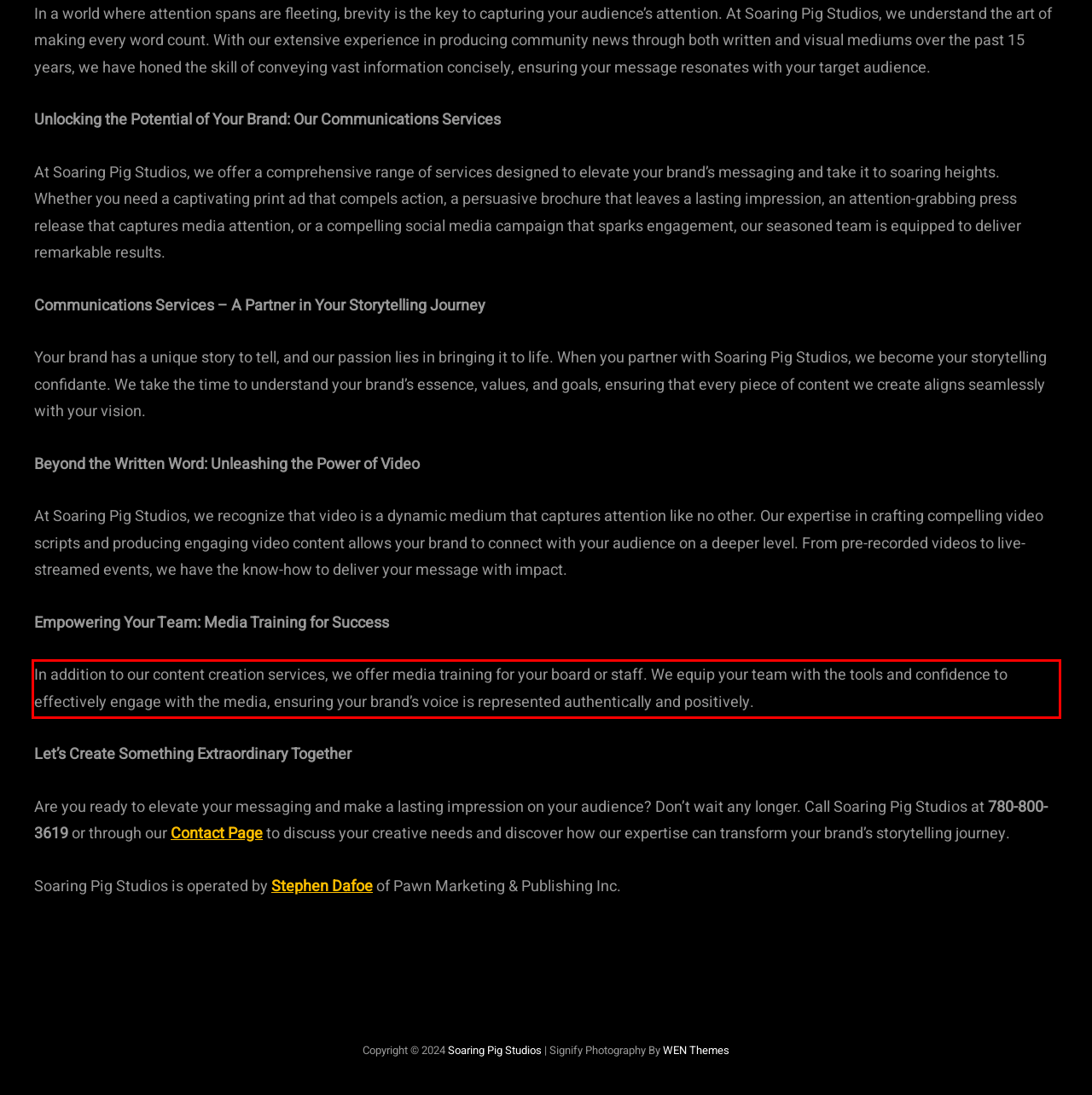You have a screenshot of a webpage with a red bounding box. Use OCR to generate the text contained within this red rectangle.

In addition to our content creation services, we offer media training for your board or staff. We equip your team with the tools and confidence to effectively engage with the media, ensuring your brand’s voice is represented authentically and positively.